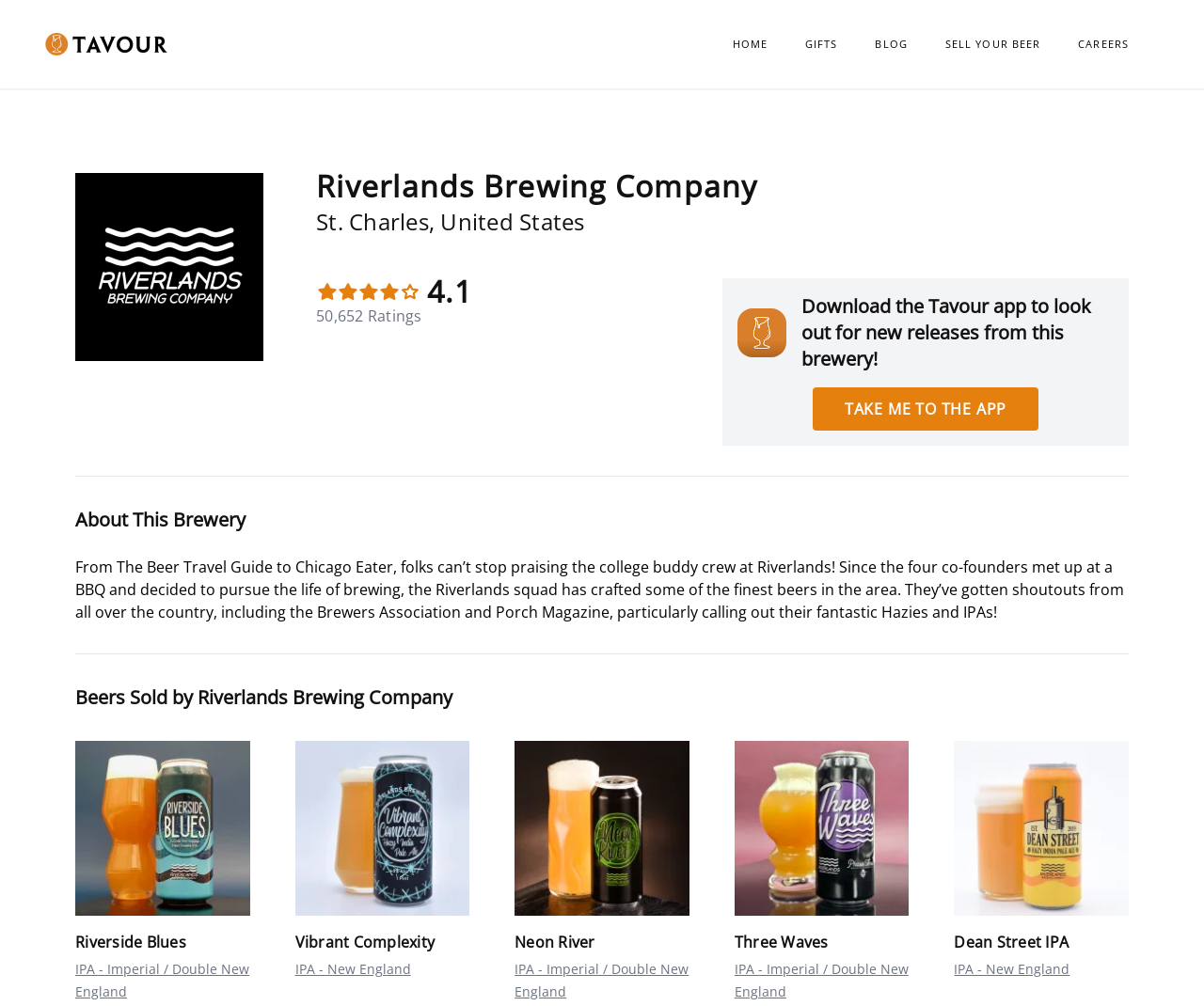Show me the bounding box coordinates of the clickable region to achieve the task as per the instruction: "Check the rating".

[0.348, 0.277, 0.392, 0.303]